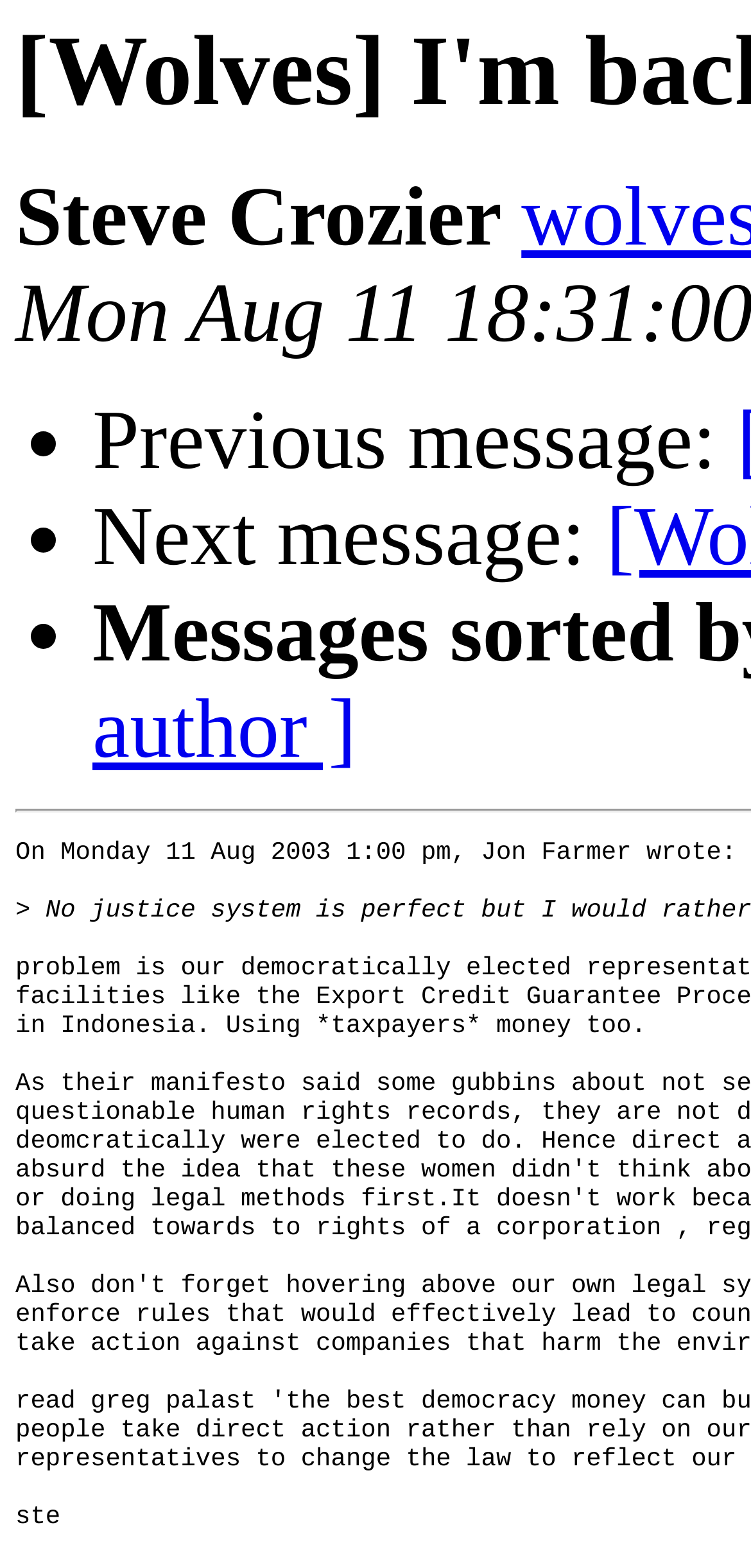What is the position of the 'Next message:' text?
Please provide a single word or phrase answer based on the image.

Below 'Previous message:'